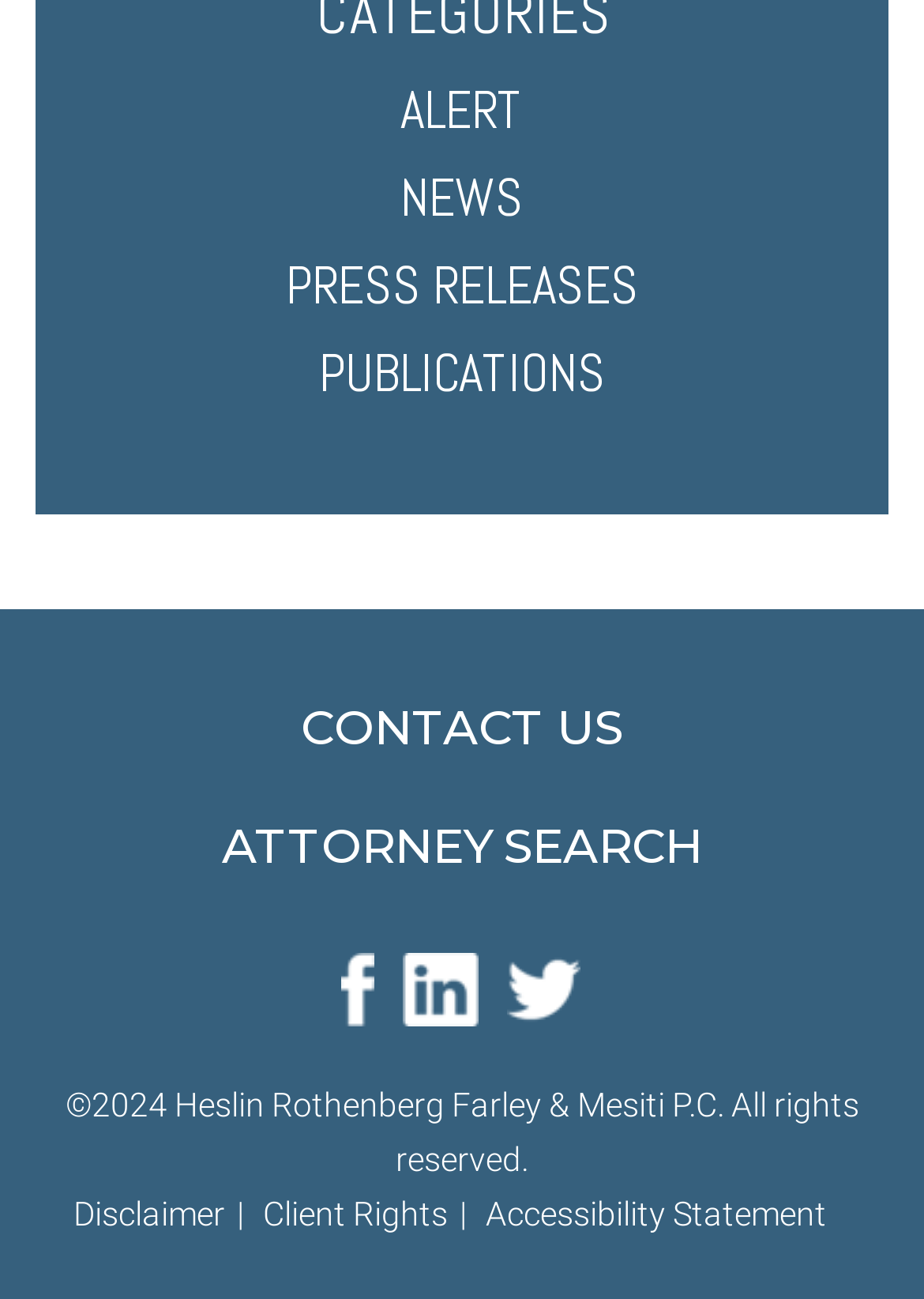Provide the bounding box coordinates of the section that needs to be clicked to accomplish the following instruction: "access publications."

[0.345, 0.26, 0.655, 0.311]